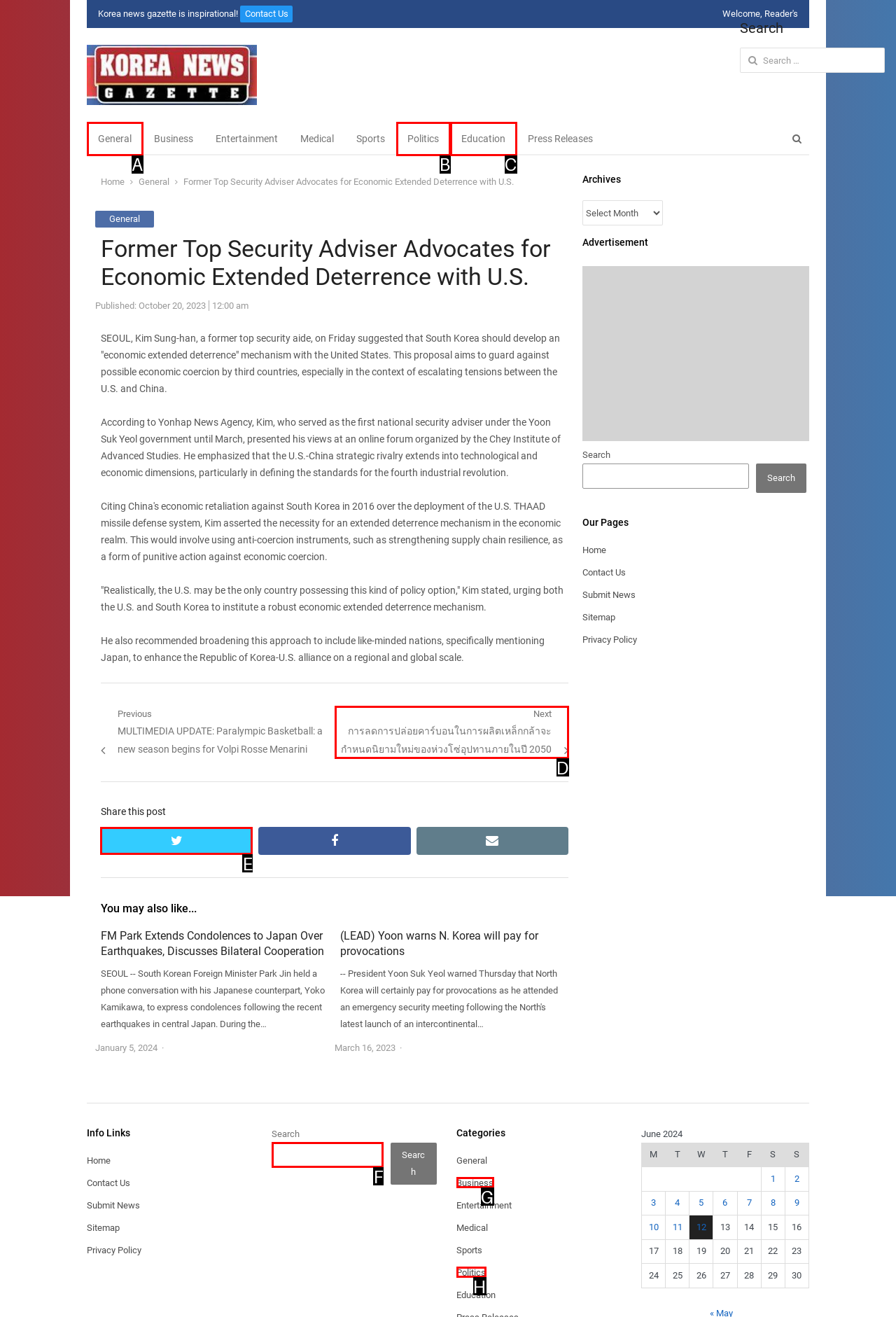Identify the letter of the UI element you need to select to accomplish the task: Share this post on Twitter.
Respond with the option's letter from the given choices directly.

E